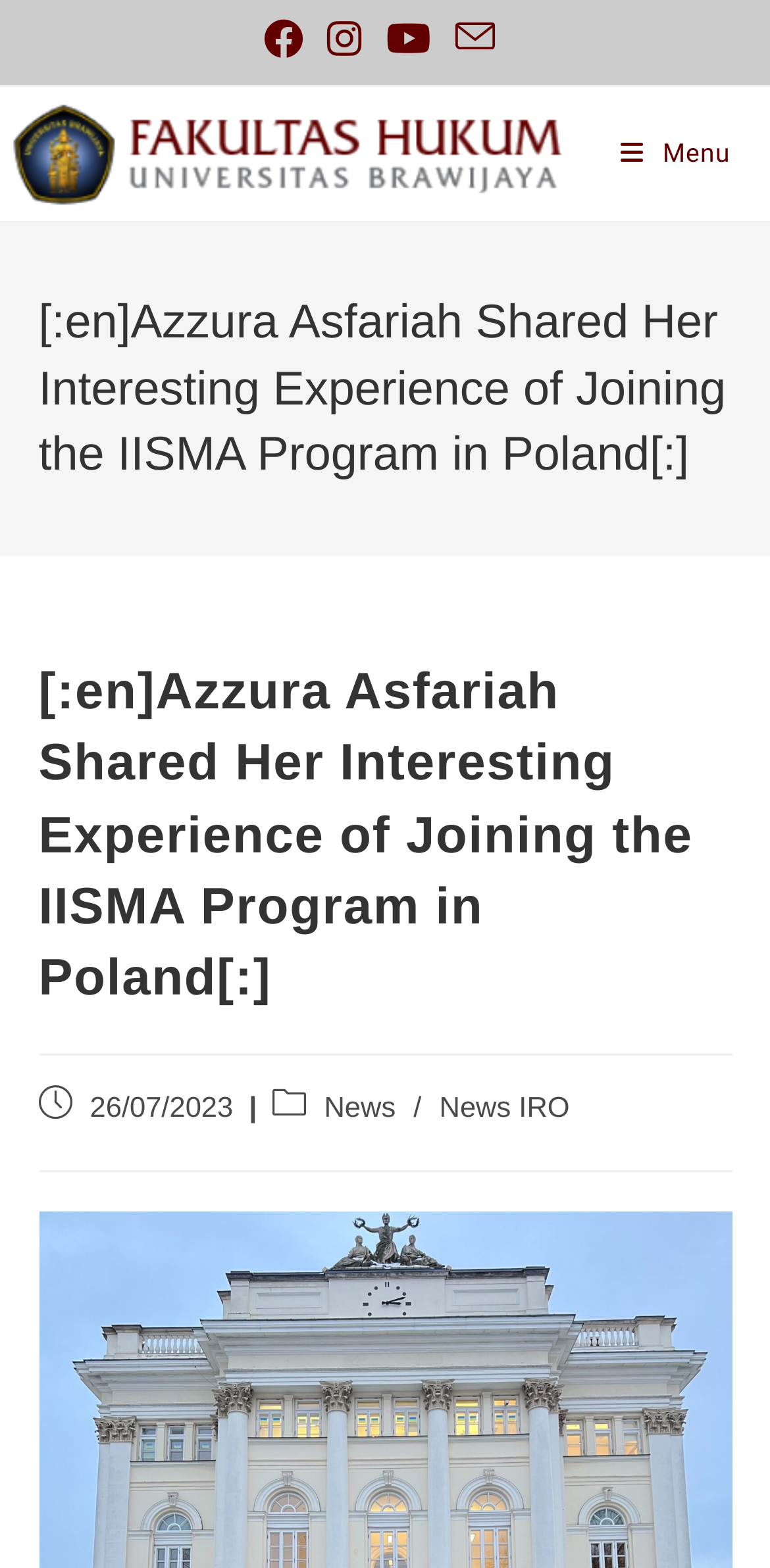Identify and provide the bounding box for the element described by: "News".

[0.421, 0.697, 0.514, 0.717]